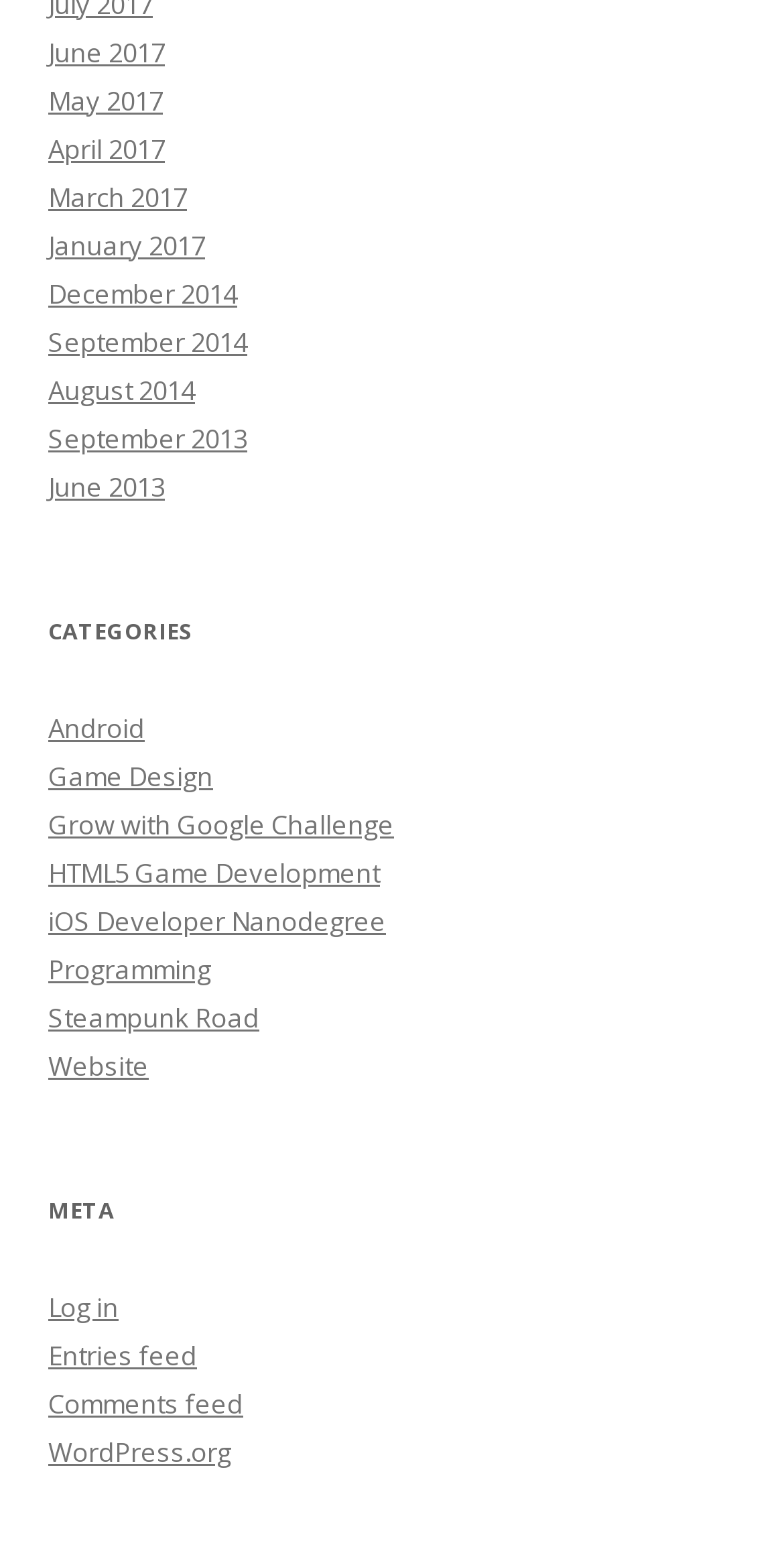What is the earliest month listed?
Please give a detailed and elaborate answer to the question based on the image.

I looked at the list of links at the top of the page and found the earliest month listed, which is 'September 2013'.